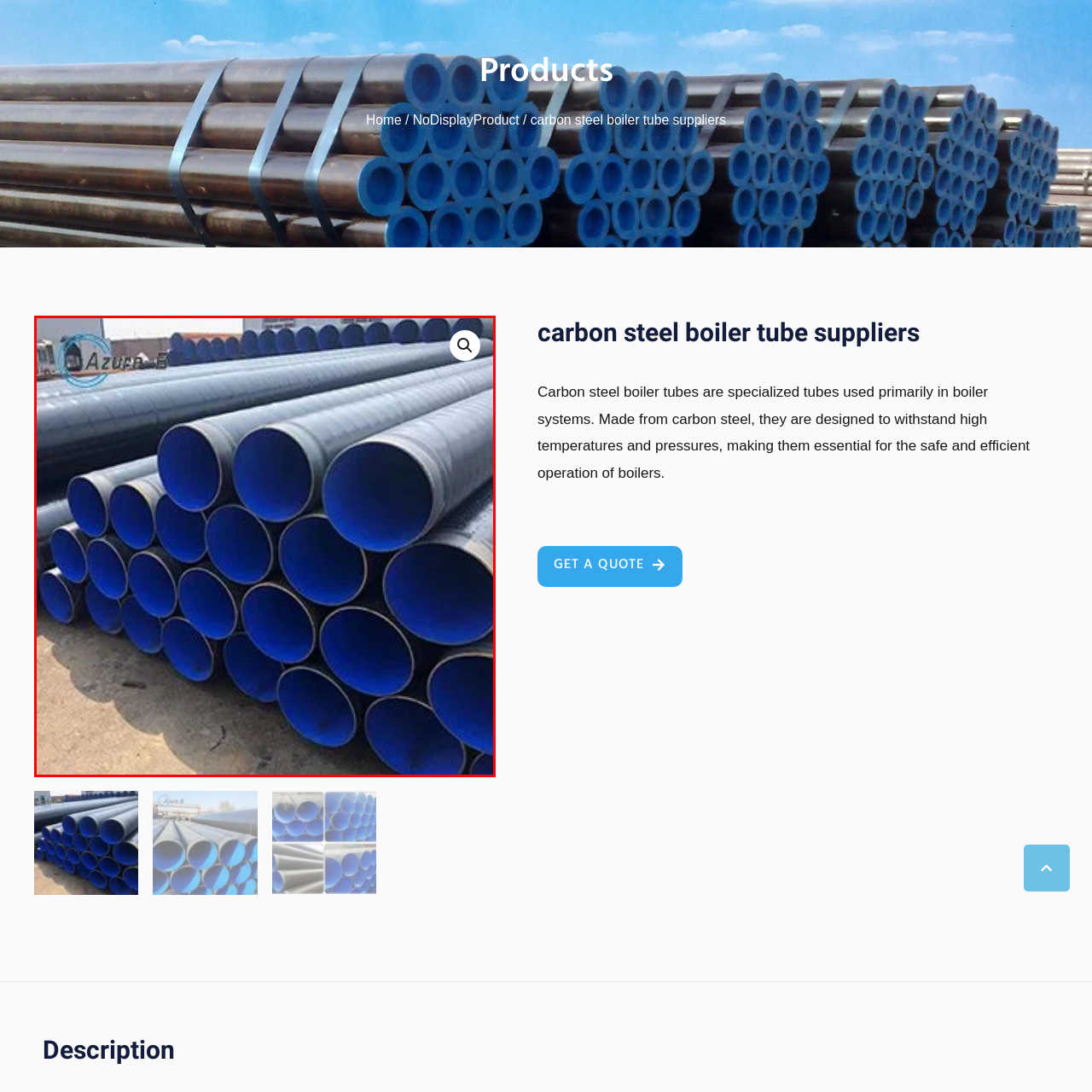What type of setting is hinted at in the backdrop?
Assess the image contained within the red bounding box and give a detailed answer based on the visual elements present in the image.

The backdrop of the image hints at an industrial setting, which is indicative of the intended use of the pipes in manufacturing or construction, emphasizing their durability and reliability in pipeline systems.